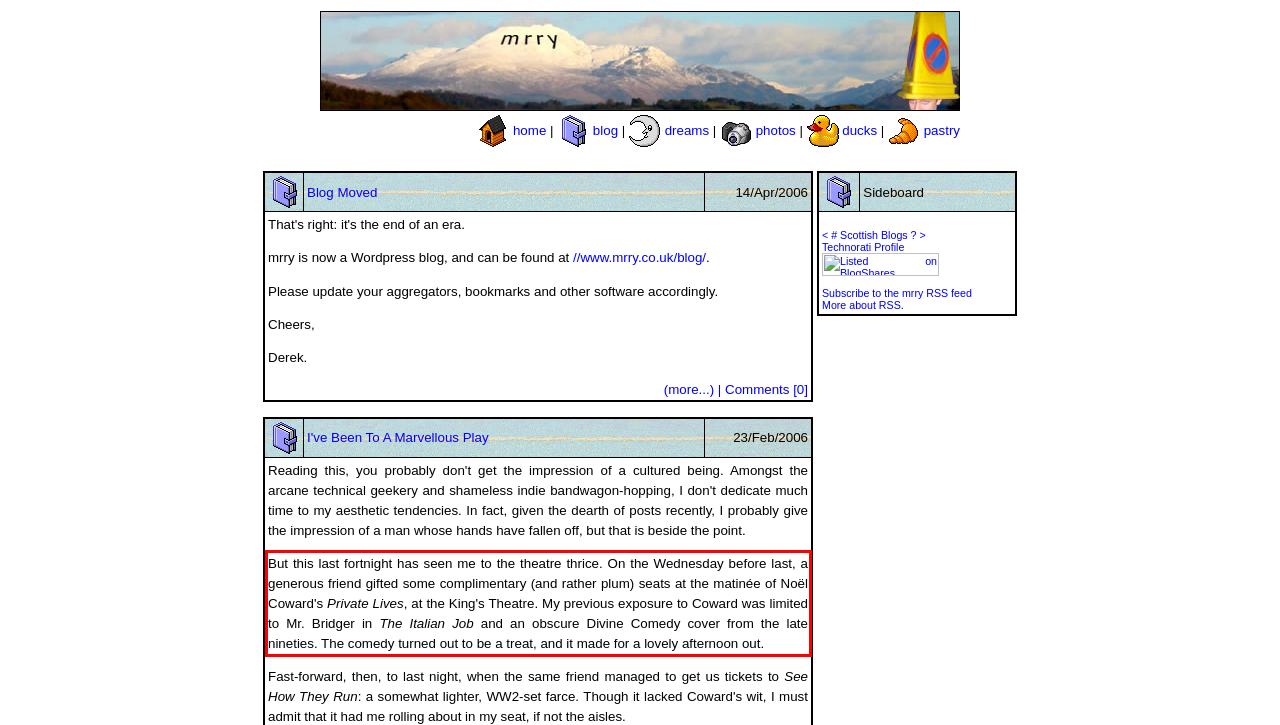Identify the text inside the red bounding box in the provided webpage screenshot and transcribe it.

But this last fortnight has seen me to the theatre thrice. On the Wednesday before last, a generous friend gifted some complimentary (and rather plum) seats at the matinée of Noël Coward's Private Lives, at the King's Theatre. My previous exposure to Coward was limited to Mr. Bridger in The Italian Job and an obscure Divine Comedy cover from the late nineties. The comedy turned out to be a treat, and it made for a lovely afternoon out.